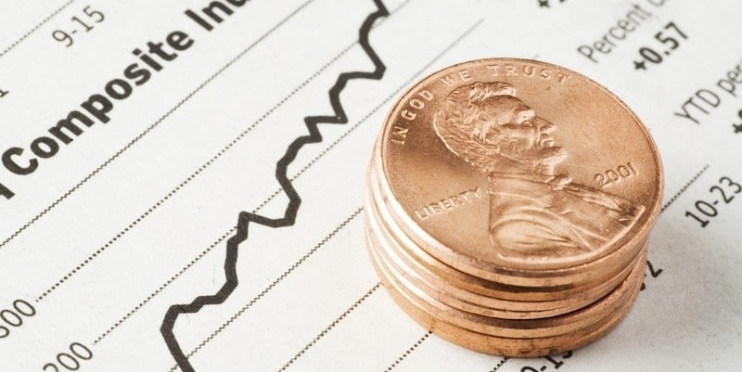Answer the question with a single word or phrase: 
What type of graph is shown in the background?

A line graph